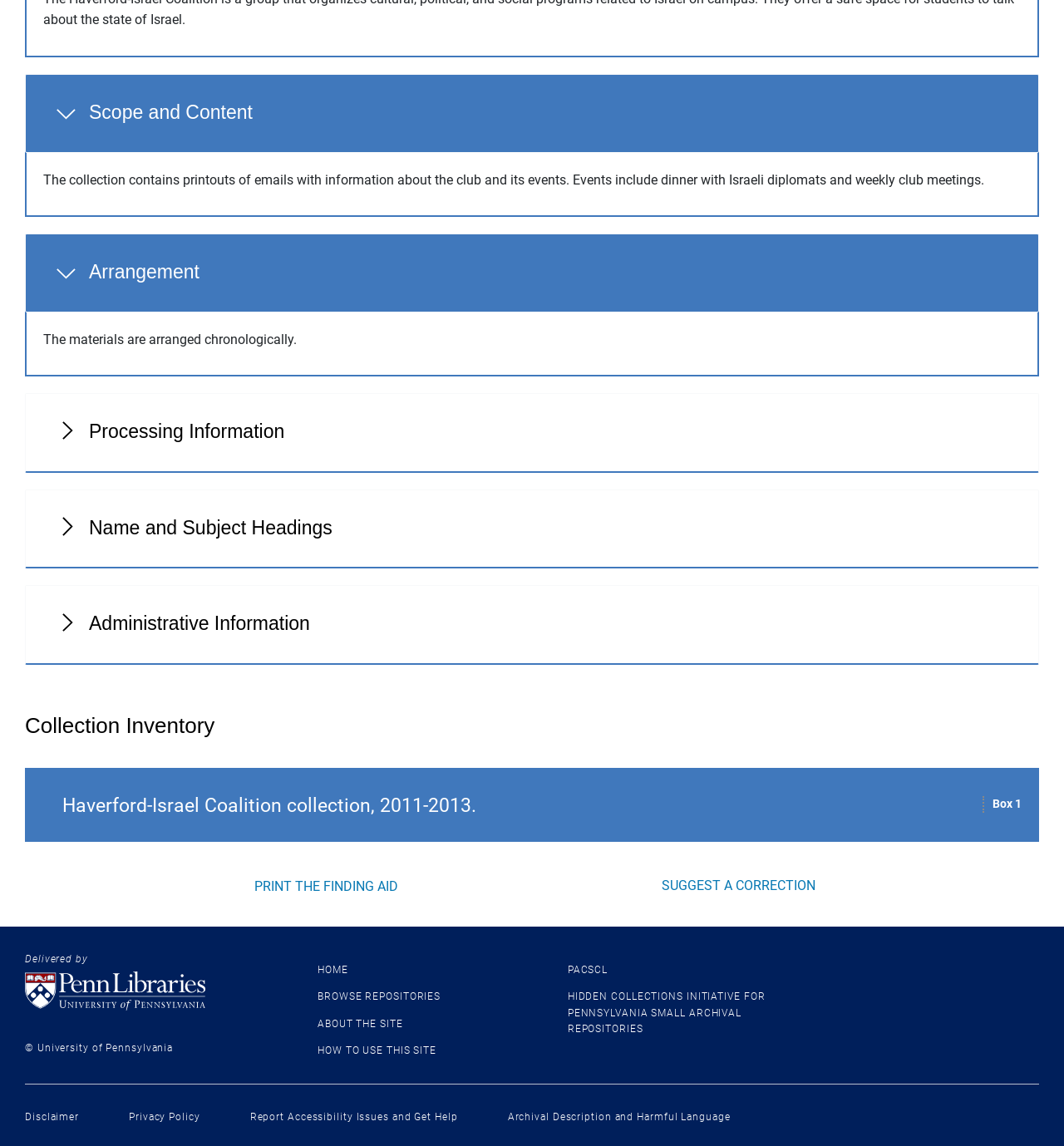Identify the bounding box coordinates for the UI element described as: "Name and Subject Headings". The coordinates should be provided as four floats between 0 and 1: [left, top, right, bottom].

[0.023, 0.427, 0.977, 0.496]